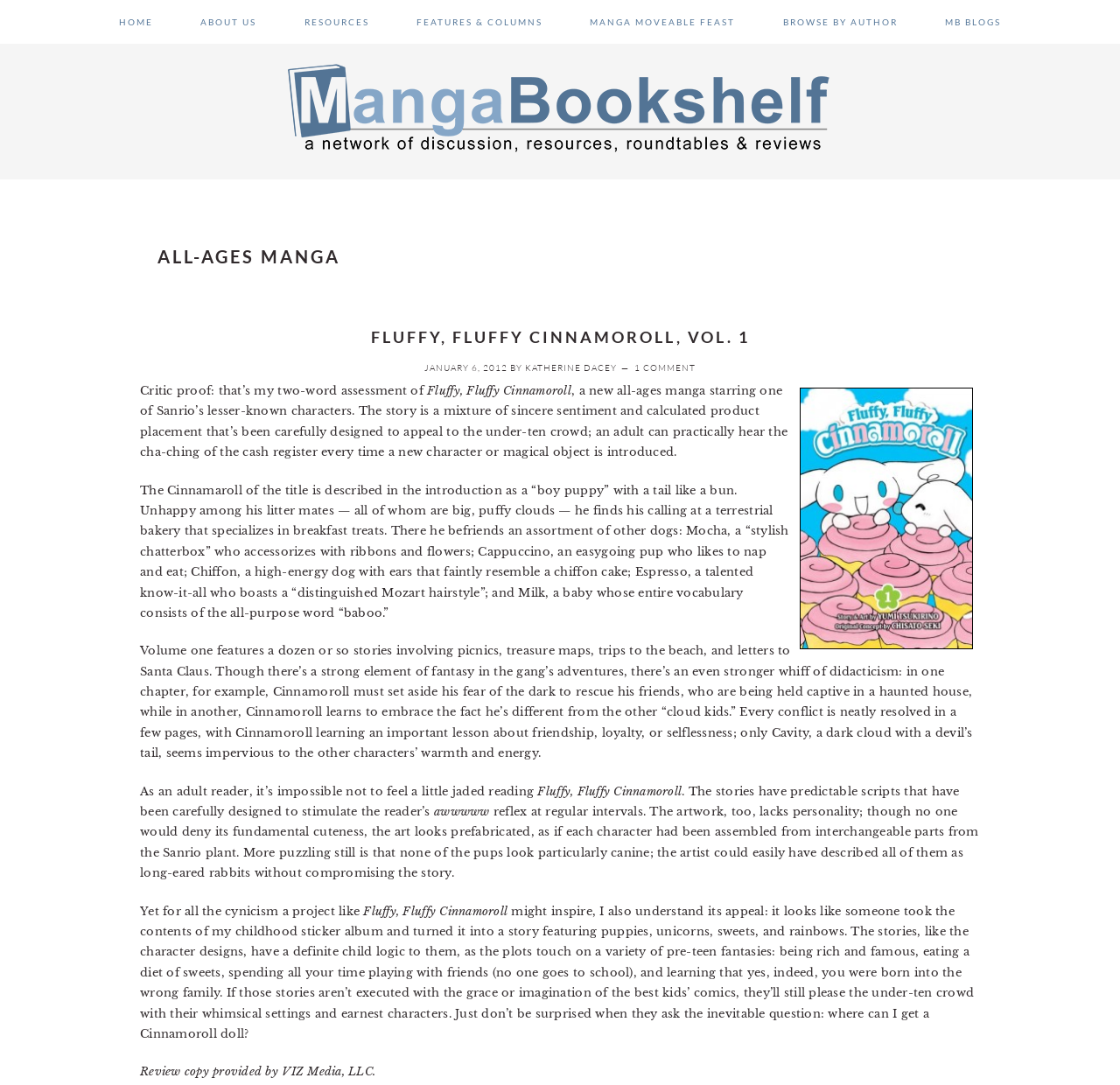Can you specify the bounding box coordinates for the region that should be clicked to fulfill this instruction: "Click on the 'HOME' link".

[0.087, 0.0, 0.156, 0.04]